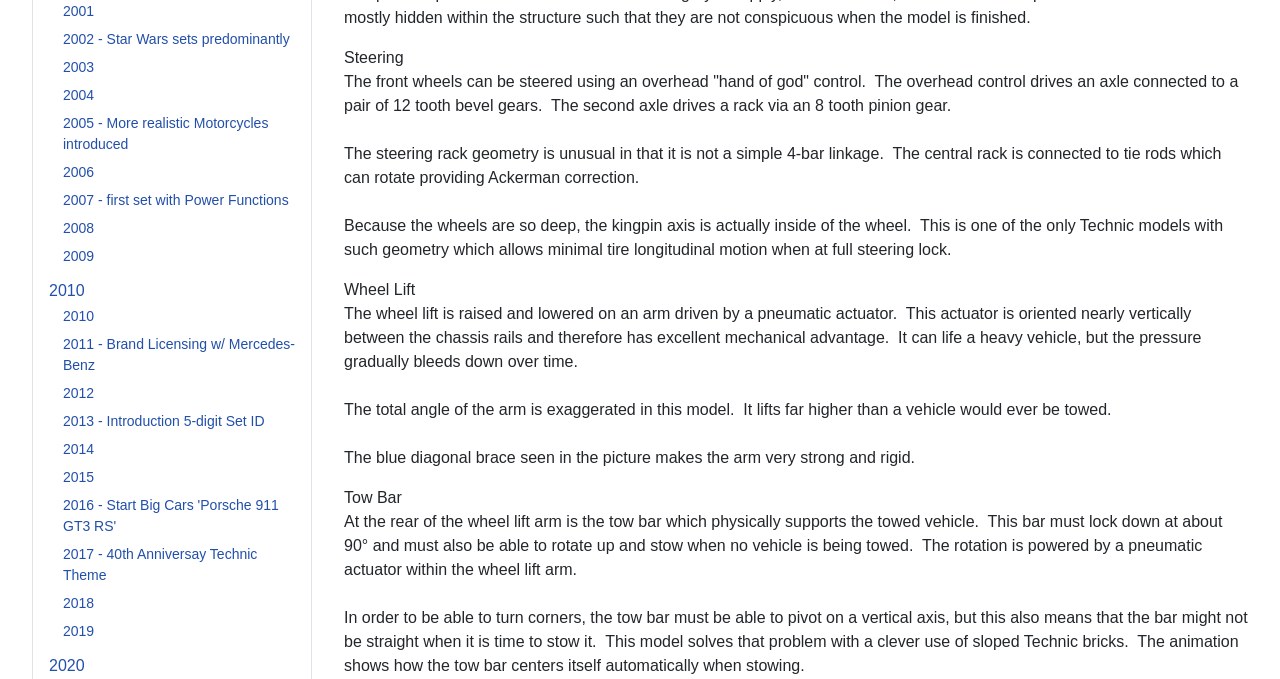Respond with a single word or phrase for the following question: 
What is the topic of the StaticText at the top?

Steering